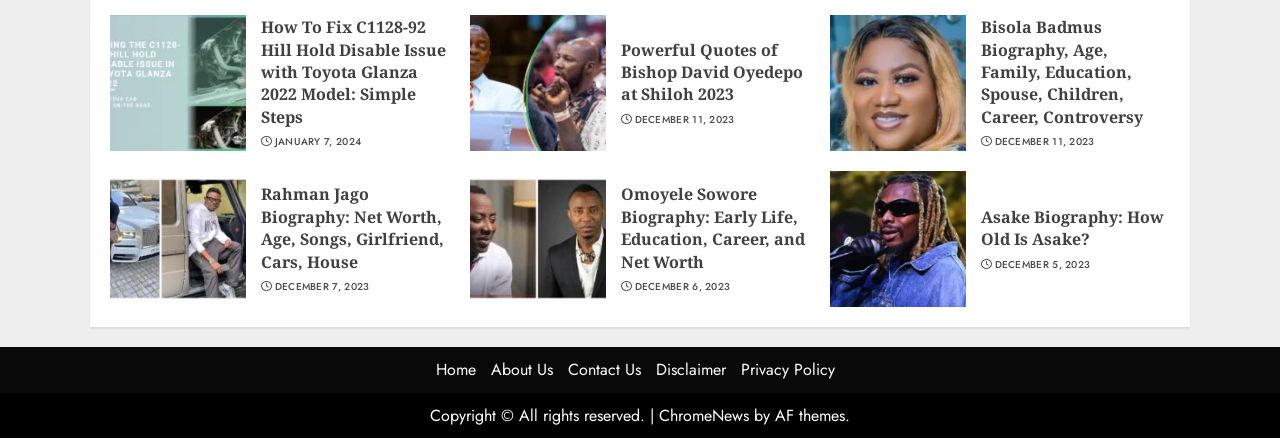Indicate the bounding box coordinates of the element that needs to be clicked to satisfy the following instruction: "Click on the 'How To Fix C1128-92 Hill Hold Disable Issue with Toyota Glanza 2022 Model' article". The coordinates should be four float numbers between 0 and 1, i.e., [left, top, right, bottom].

[0.204, 0.037, 0.352, 0.293]